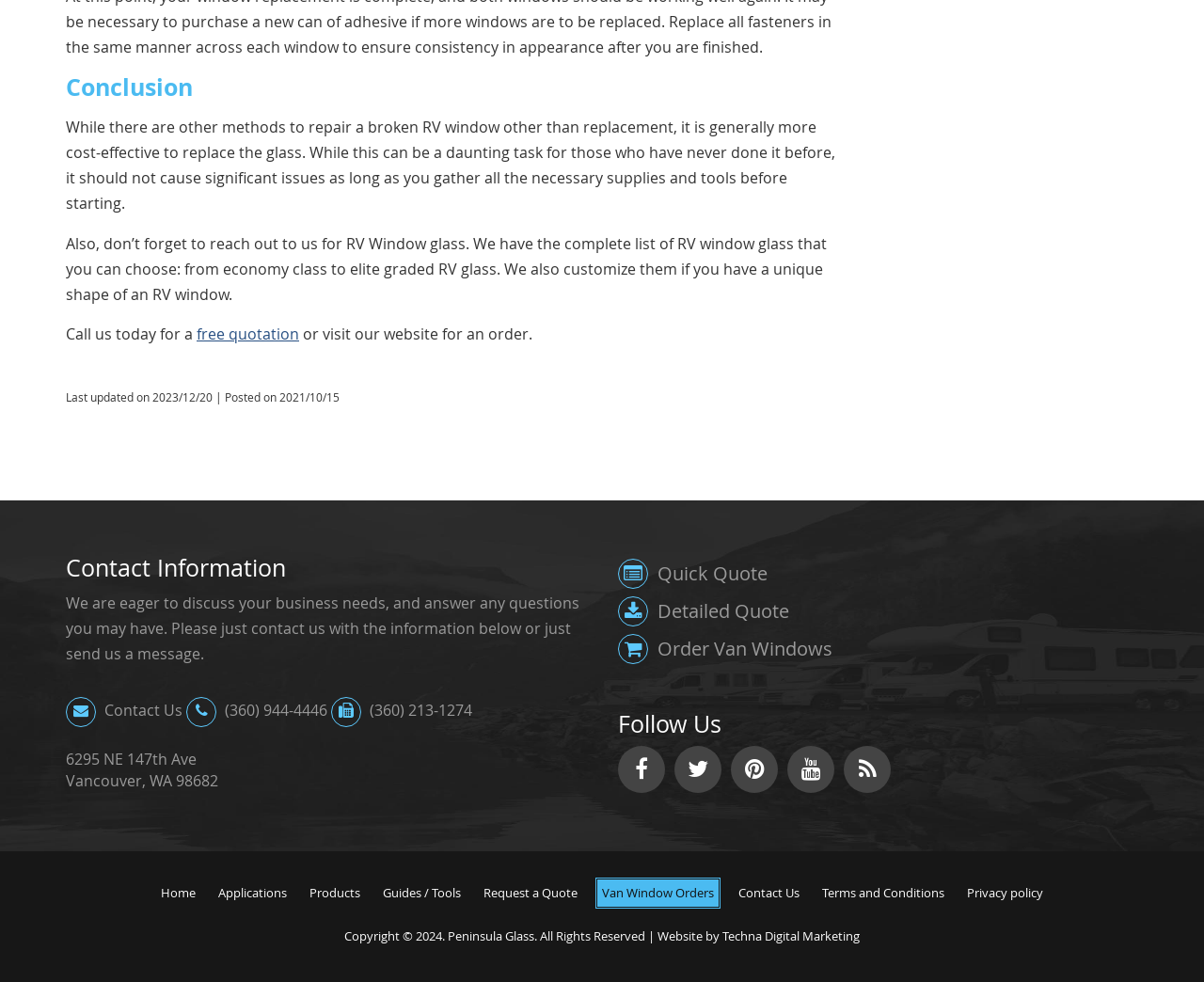Please locate the bounding box coordinates of the element's region that needs to be clicked to follow the instruction: "Search for something". The bounding box coordinates should be provided as four float numbers between 0 and 1, i.e., [left, top, right, bottom].

None